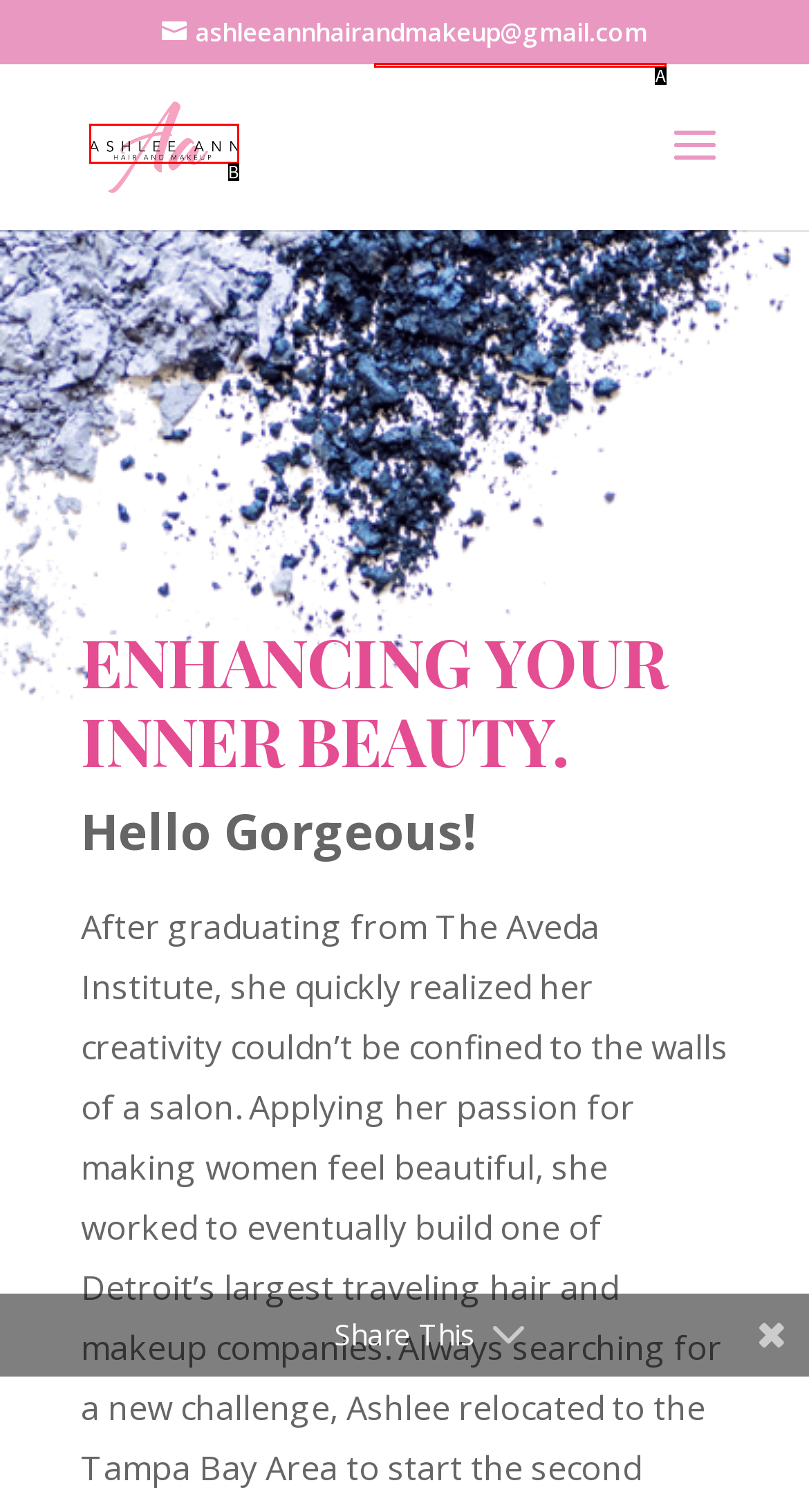Identify the letter that best matches this UI element description: We’d like your feedback
Answer with the letter from the given options.

None